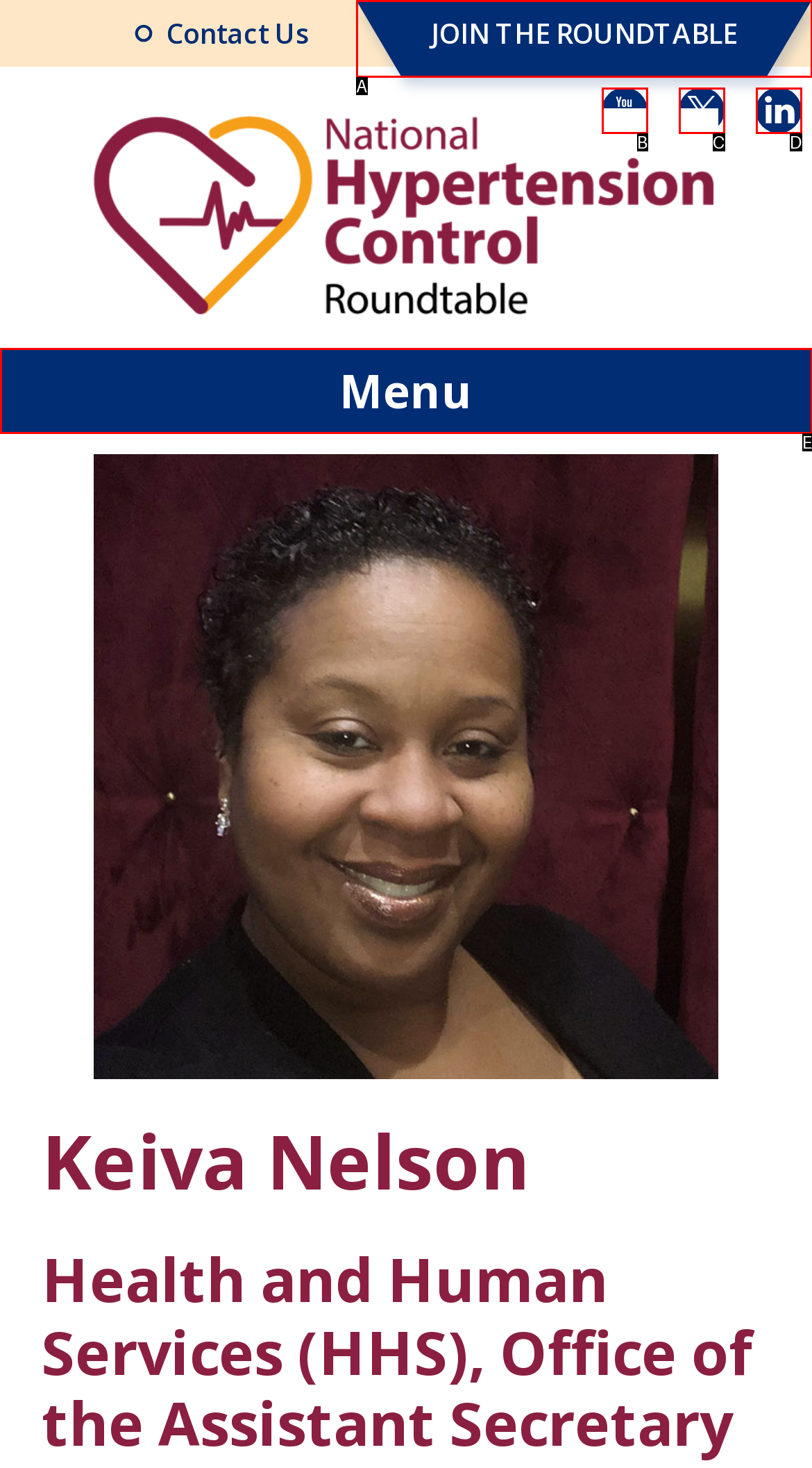Tell me which one HTML element best matches the description: twitter
Answer with the option's letter from the given choices directly.

C